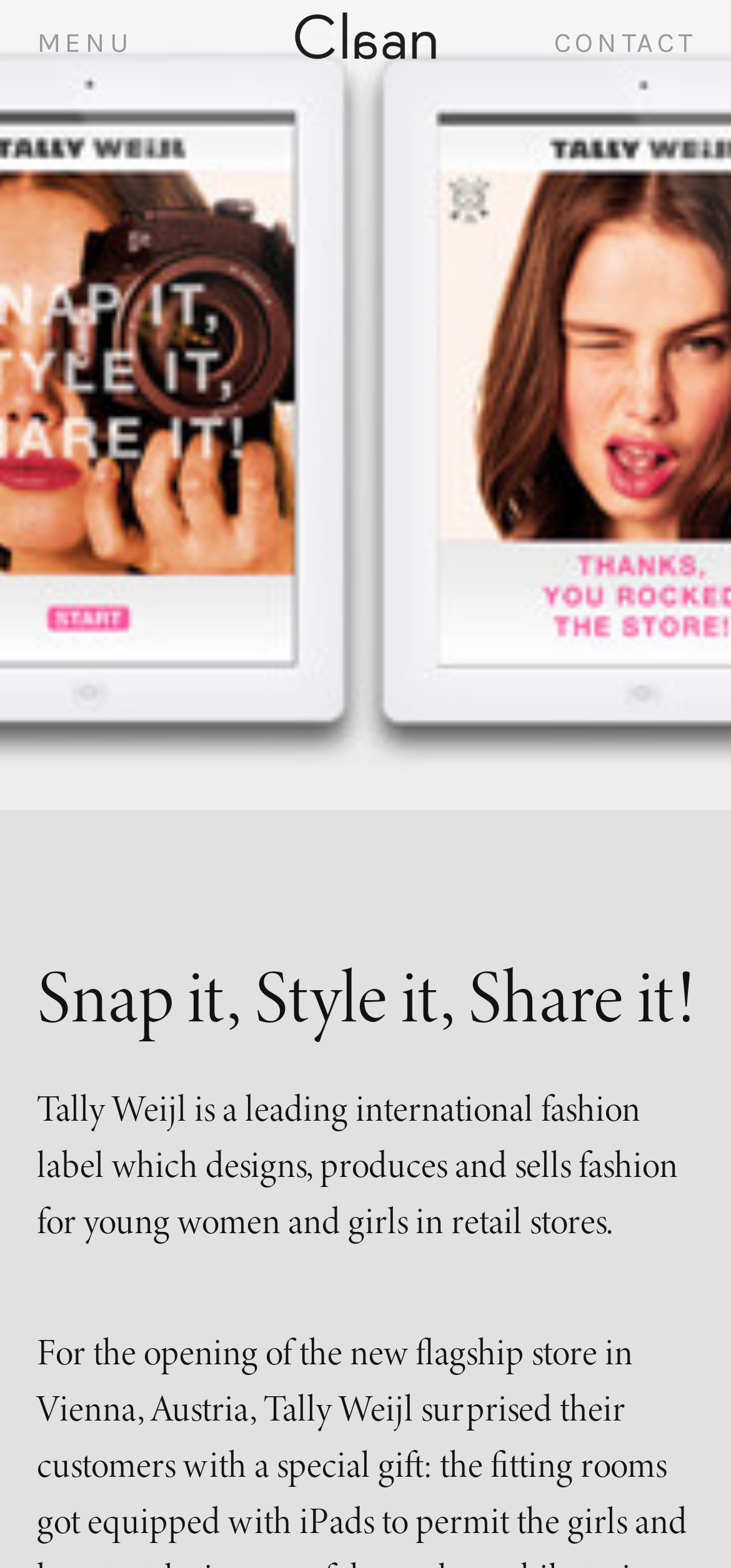Bounding box coordinates are specified in the format (top-left x, top-left y, bottom-right x, bottom-right y). All values are floating point numbers bounded between 0 and 1. Please provide the bounding box coordinate of the region this sentence describes: INTERACTION UI & UX, AR

[0.0, 0.502, 1.0, 0.547]